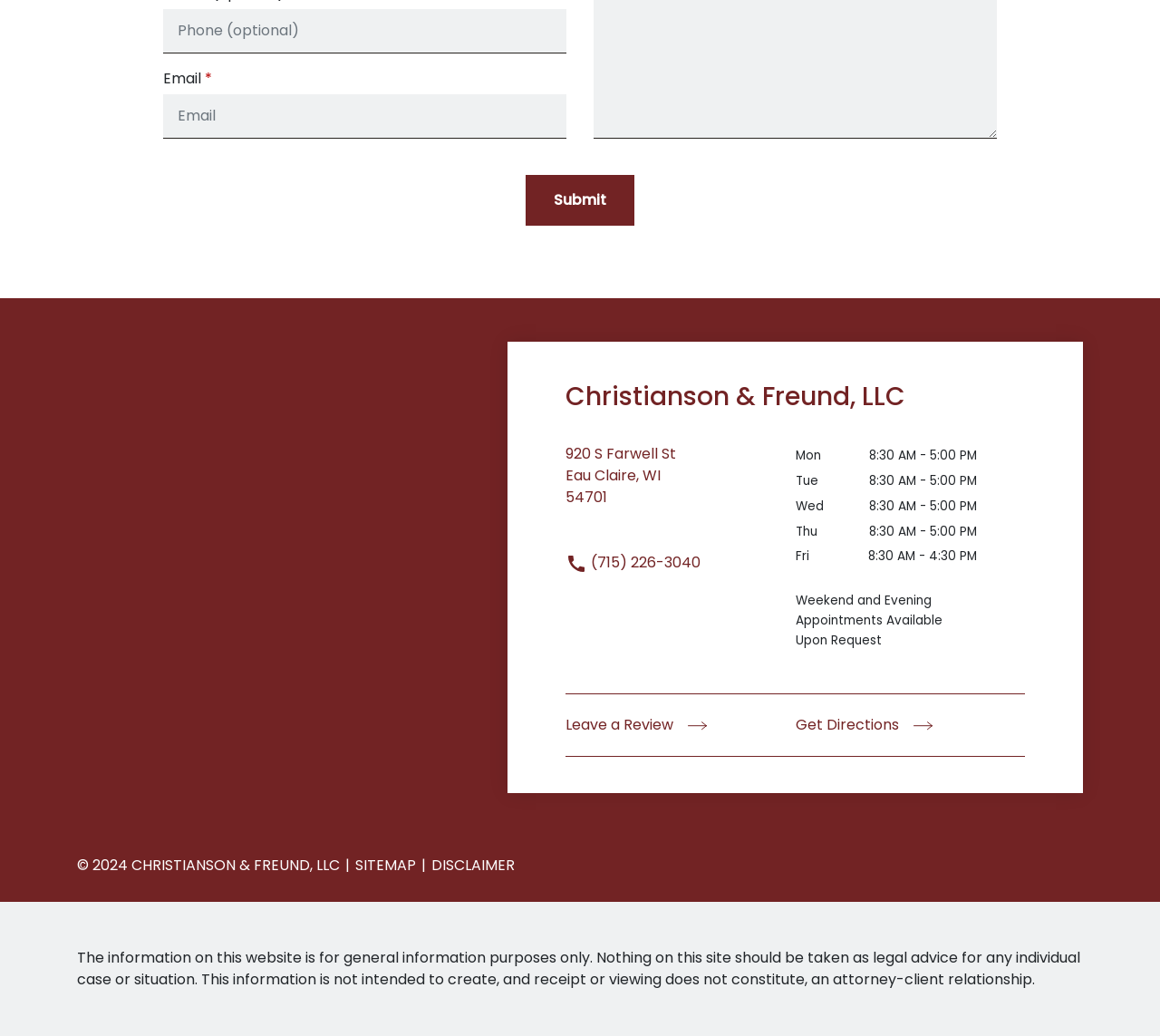Pinpoint the bounding box coordinates of the clickable element to carry out the following instruction: "Visit the 'Product center'."

None